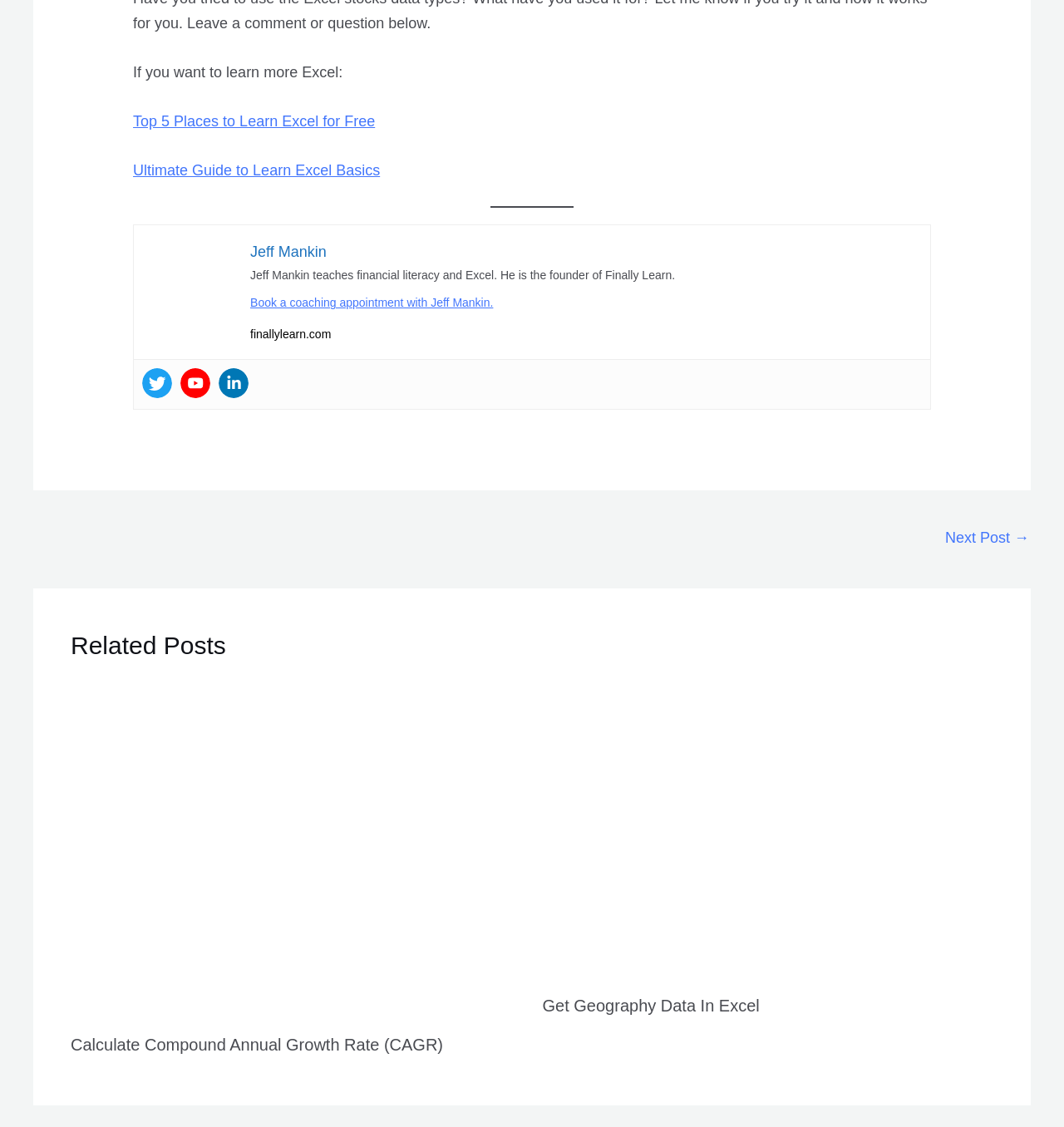Please identify the bounding box coordinates of the region to click in order to complete the given instruction: "Read more about Get Geography Data In Excel". The coordinates should be four float numbers between 0 and 1, i.e., [left, top, right, bottom].

[0.51, 0.73, 0.934, 0.745]